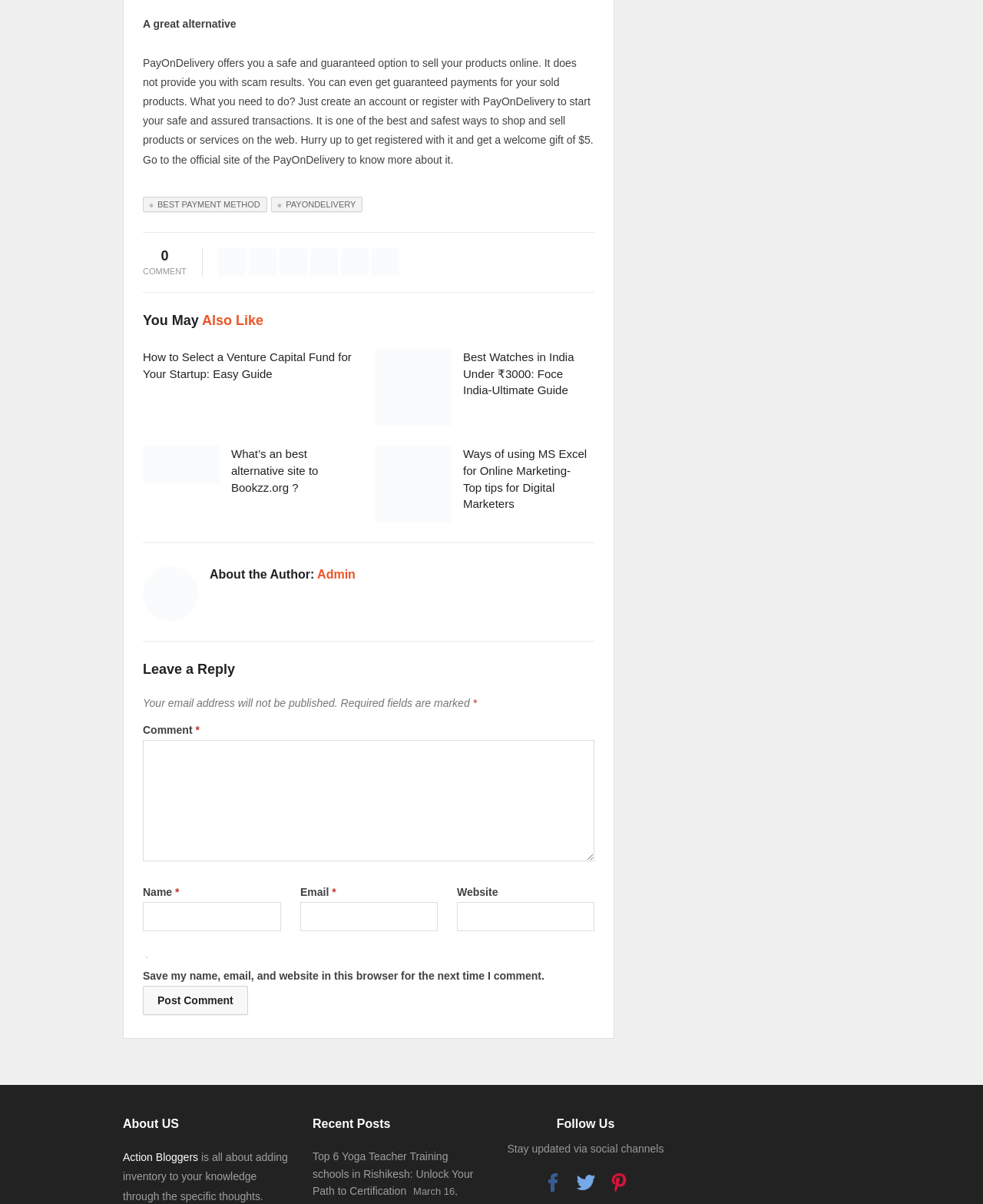Indicate the bounding box coordinates of the element that must be clicked to execute the instruction: "Click on the 'Post Comment' button". The coordinates should be given as four float numbers between 0 and 1, i.e., [left, top, right, bottom].

[0.145, 0.819, 0.252, 0.843]